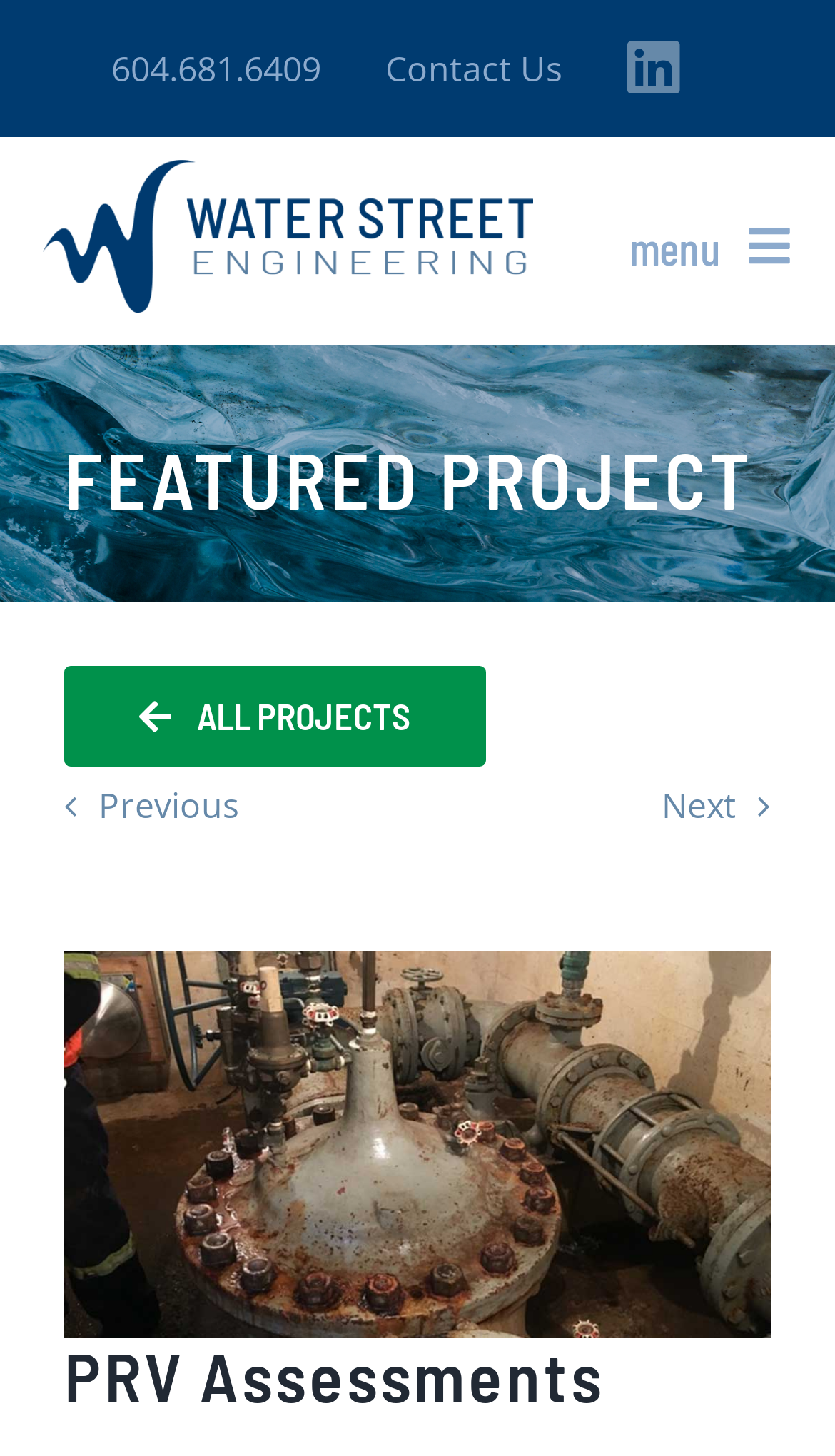Please locate the bounding box coordinates for the element that should be clicked to achieve the following instruction: "Open the menu". Ensure the coordinates are given as four float numbers between 0 and 1, i.e., [left, top, right, bottom].

[0.754, 0.135, 0.949, 0.188]